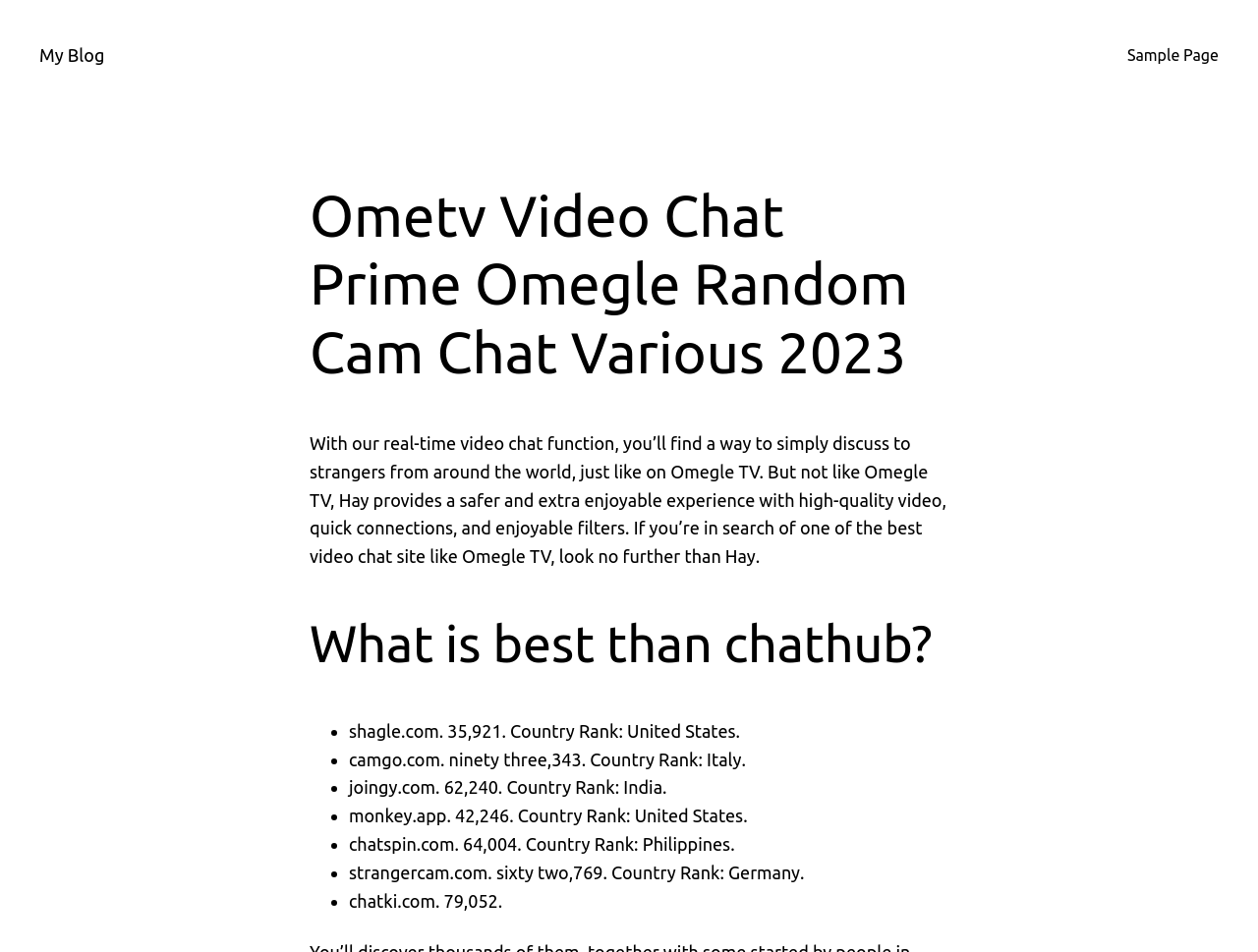How many websites are listed as alternatives to Chathub?
Using the image, provide a detailed and thorough answer to the question.

There are 6 websites listed as alternatives to Chathub, including shagle.com, camgo.com, joingy.com, monkey.app, chatspin.com, and strangercam.com.